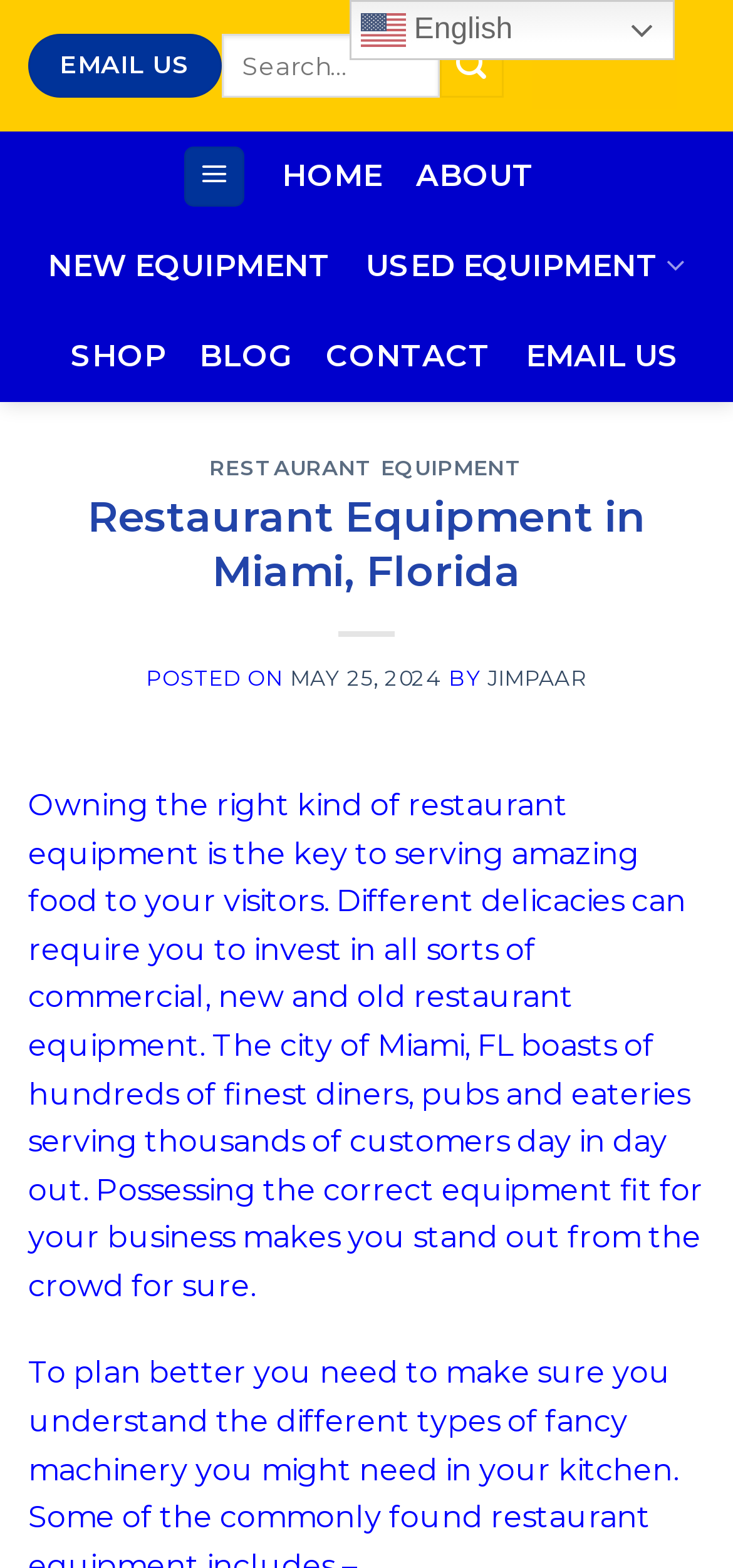Please determine the primary heading and provide its text.

Restaurant Equipment in Miami, Florida